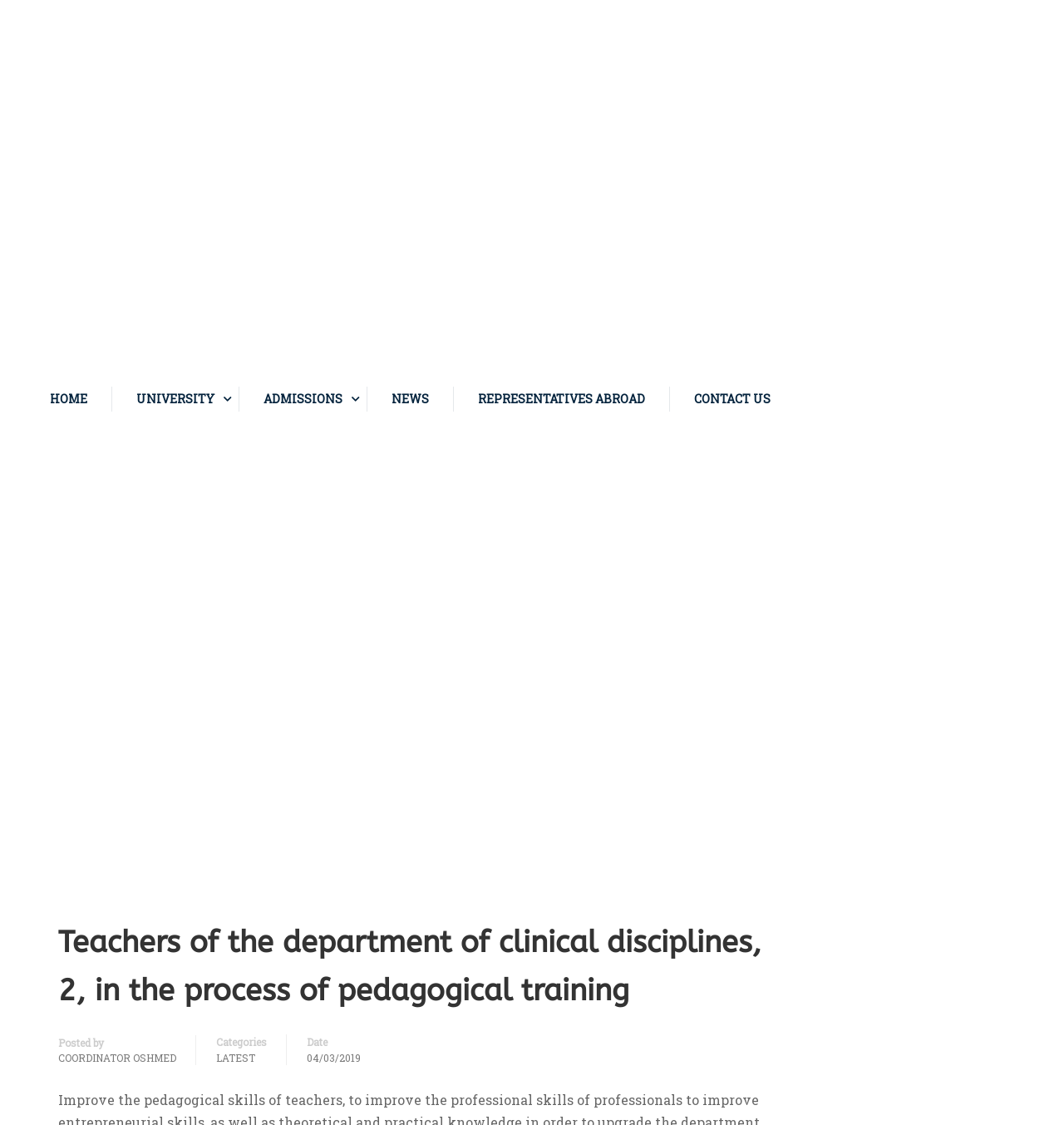Please determine the bounding box coordinates for the element with the description: "News".

[0.345, 0.333, 0.423, 0.377]